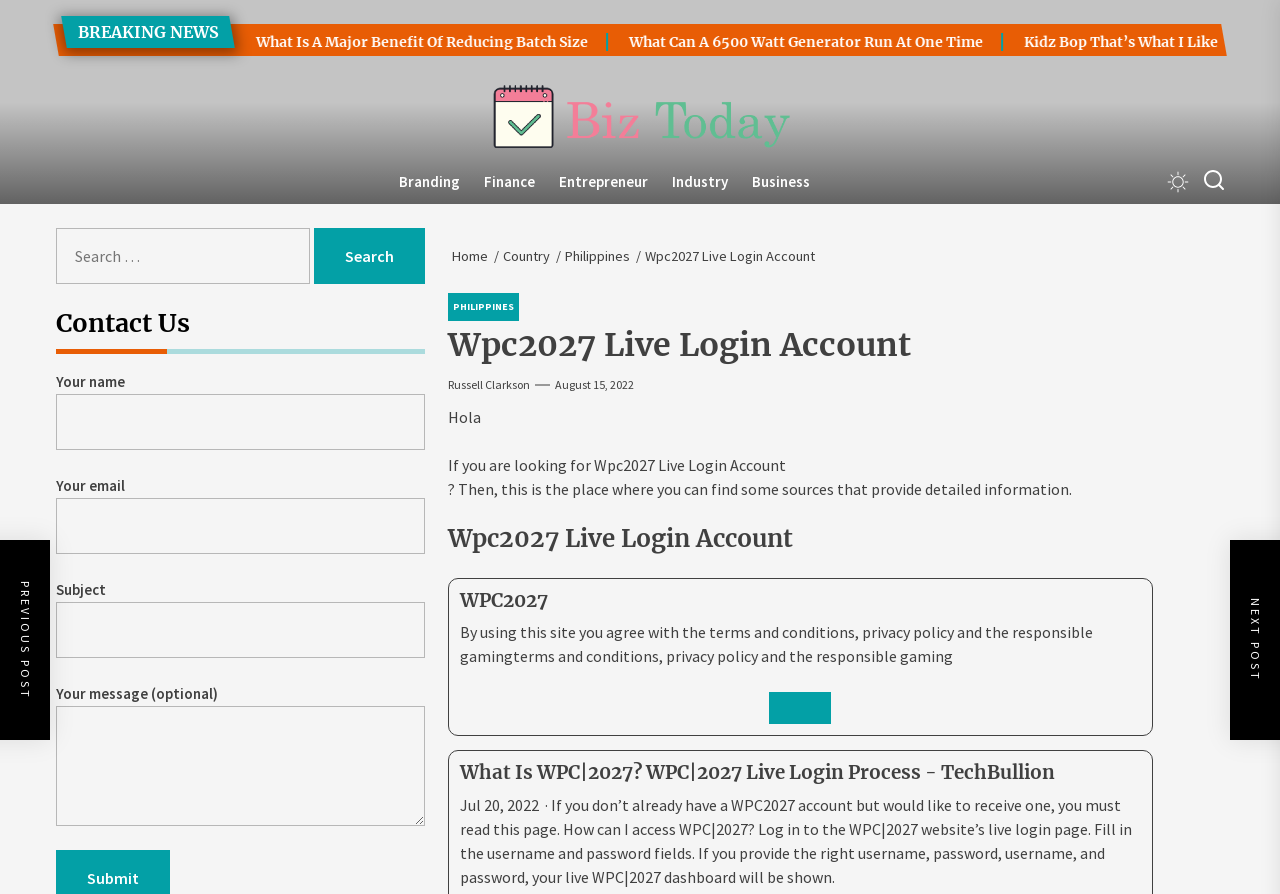Using the provided element description, identify the bounding box coordinates as (top-left x, top-left y, bottom-right x, bottom-right y). Ensure all values are between 0 and 1. Description: name="your-message"

[0.044, 0.79, 0.332, 0.924]